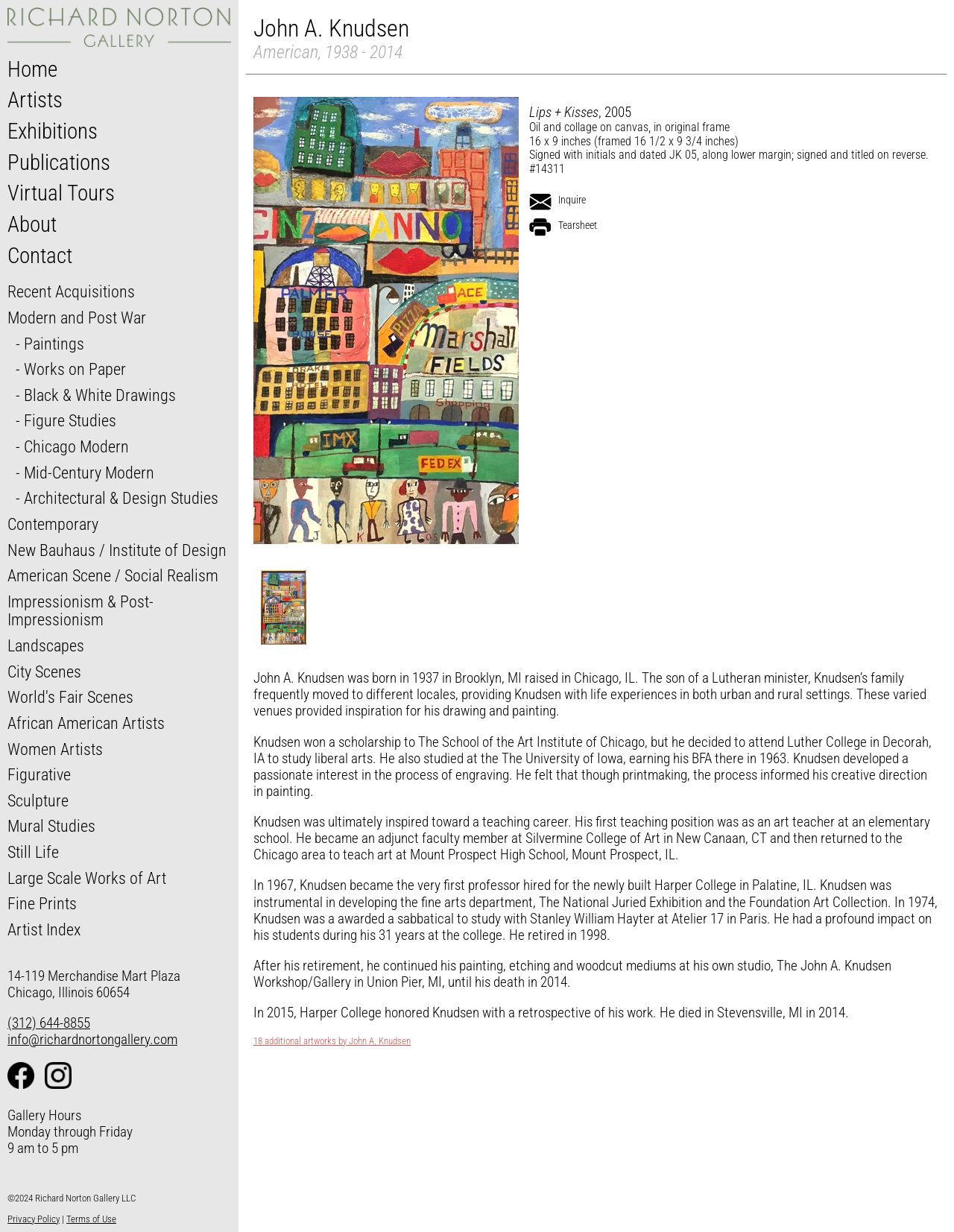Can you identify the bounding box coordinates of the clickable region needed to carry out this instruction: 'Click the 'Home' link'? The coordinates should be four float numbers within the range of 0 to 1, stated as [left, top, right, bottom].

[0.008, 0.046, 0.06, 0.066]